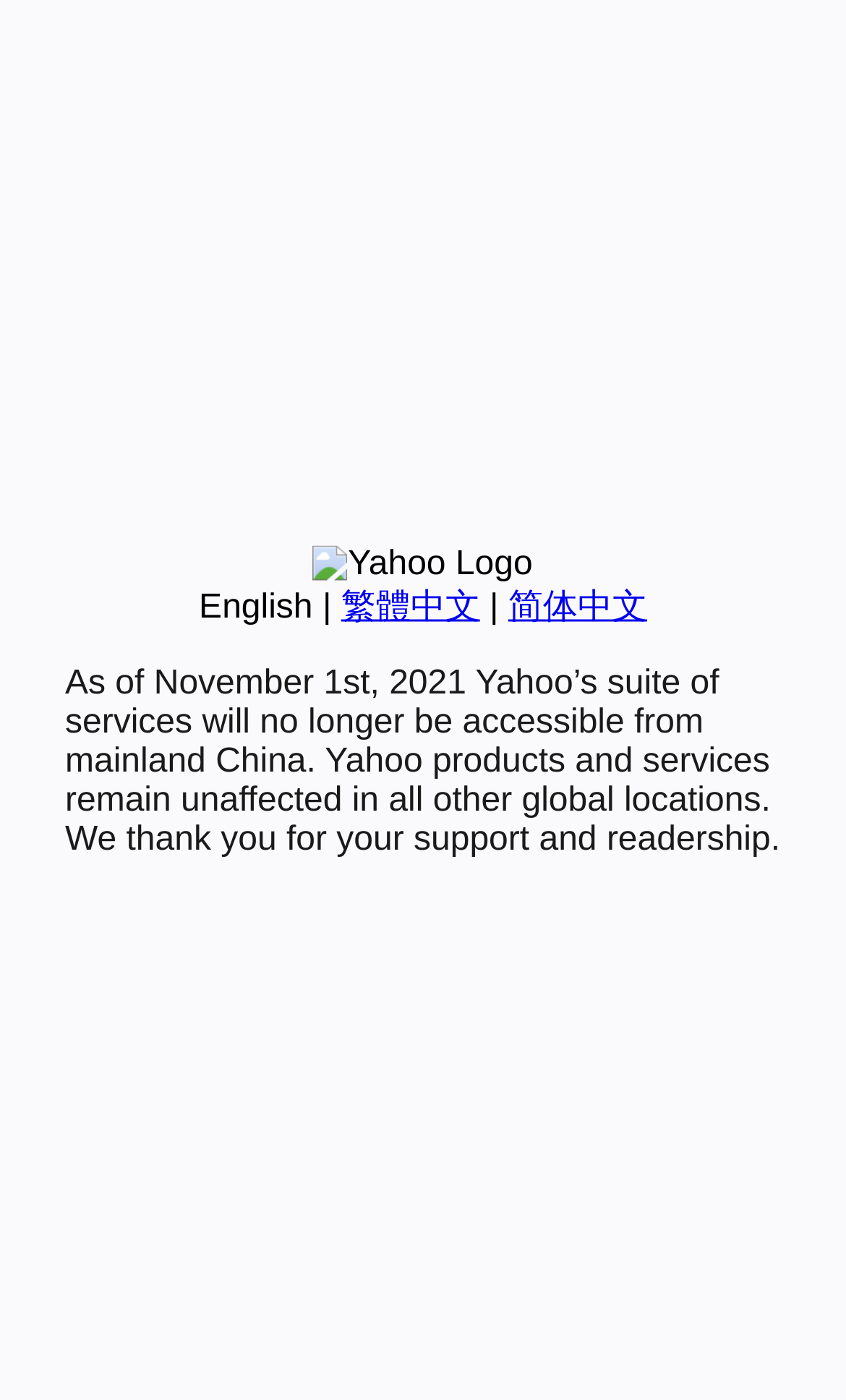Using the format (top-left x, top-left y, bottom-right x, bottom-right y), provide the bounding box coordinates for the described UI element. All values should be floating point numbers between 0 and 1: 简体中文

[0.601, 0.421, 0.765, 0.447]